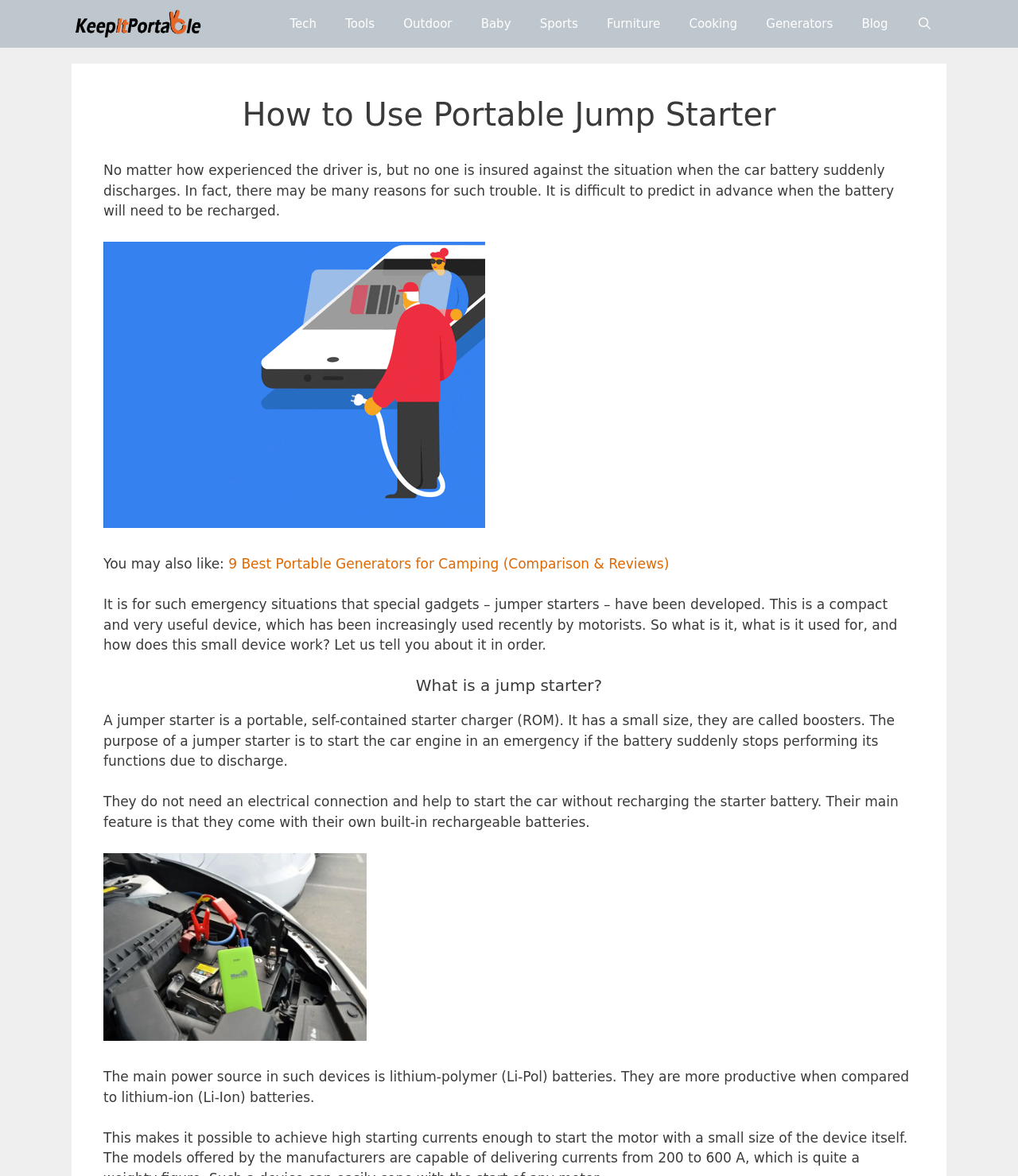Provide the bounding box coordinates of the area you need to click to execute the following instruction: "Read the article about '9 Best Portable Generators for Camping'".

[0.224, 0.473, 0.657, 0.486]